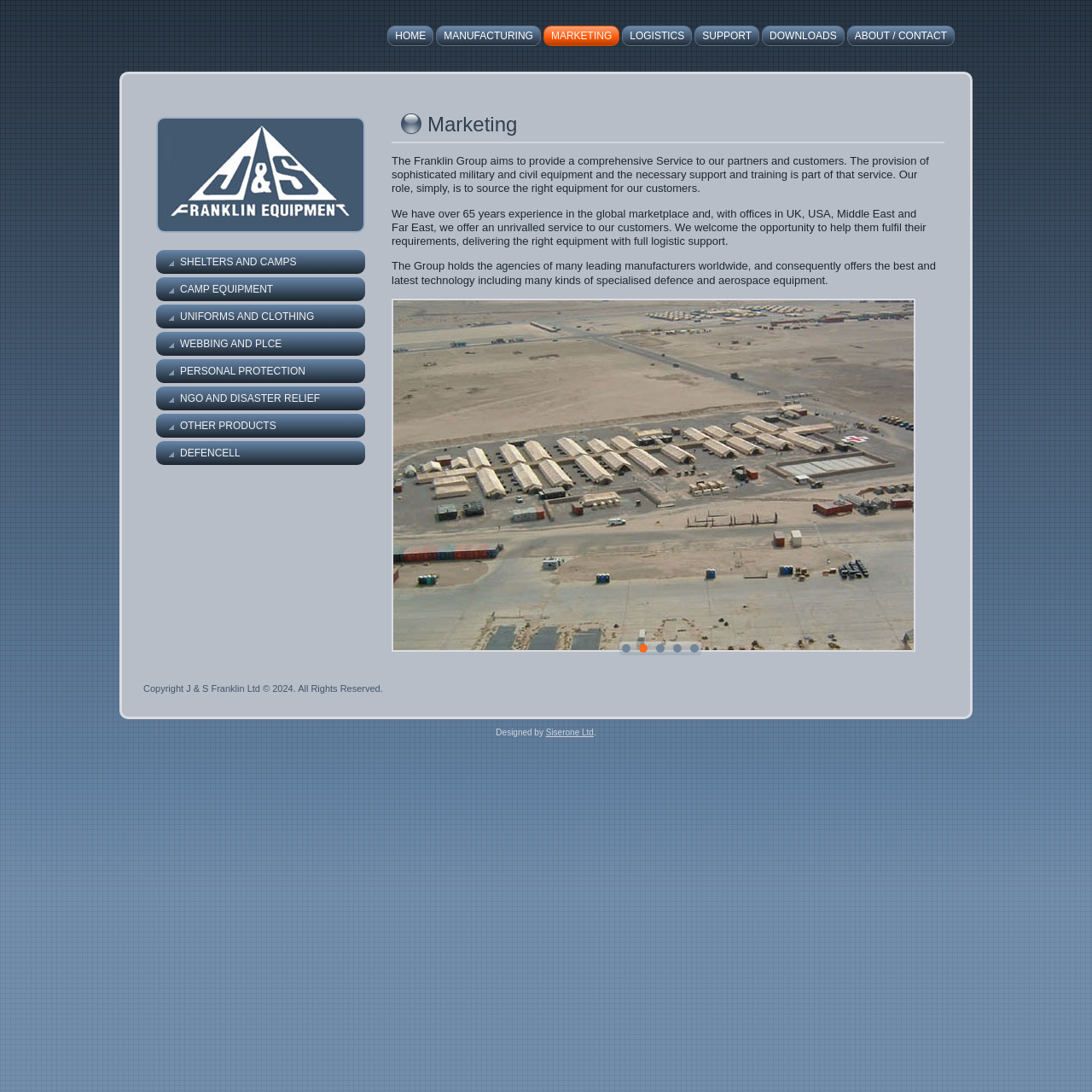Describe every aspect of the webpage in a detailed manner.

The webpage is about J & S Franklin Ltd, a company that manufactures and supplies defense and security equipment worldwide. At the top of the page, there is a navigation menu with seven links: HOME, MANUFACTURING, MARKETING, LOGISTICS, SUPPORT, DOWNLOADS, and ABOUT / CONTACT. 

Below the navigation menu, there is a table with two columns. The left column contains the company's logo, an image of J&S Franklin Ltd, and a list of nine links: SHELTERS AND CAMPS, CAMP EQUIPMENT, UNIFORMS AND CLOTHING, WEBBING AND PLCE, PERSONAL PROTECTION, NGO AND DISASTER RELIEF, OTHER PRODUCTS, and DEFENCELL. 

The right column contains an article with a heading "Marketing" and a block of text that describes the company's services and experience in the global marketplace. The text explains that the company aims to provide a comprehensive service to its partners and customers, including the provision of sophisticated military and civil equipment, support, and training. 

At the bottom of the page, there is a copyright notice that reads "Copyright J & S Franklin Ltd © 2024. All Rights Reserved." and a credit that says "Designed by Siserone Ltd."